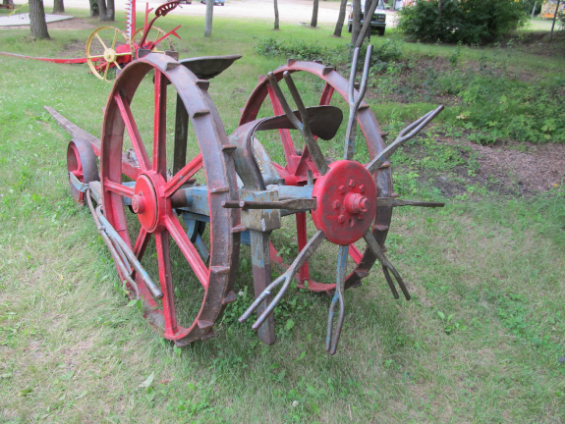Answer in one word or a short phrase: 
What is the purpose of the revolving forks?

To push potatoes up to the surface